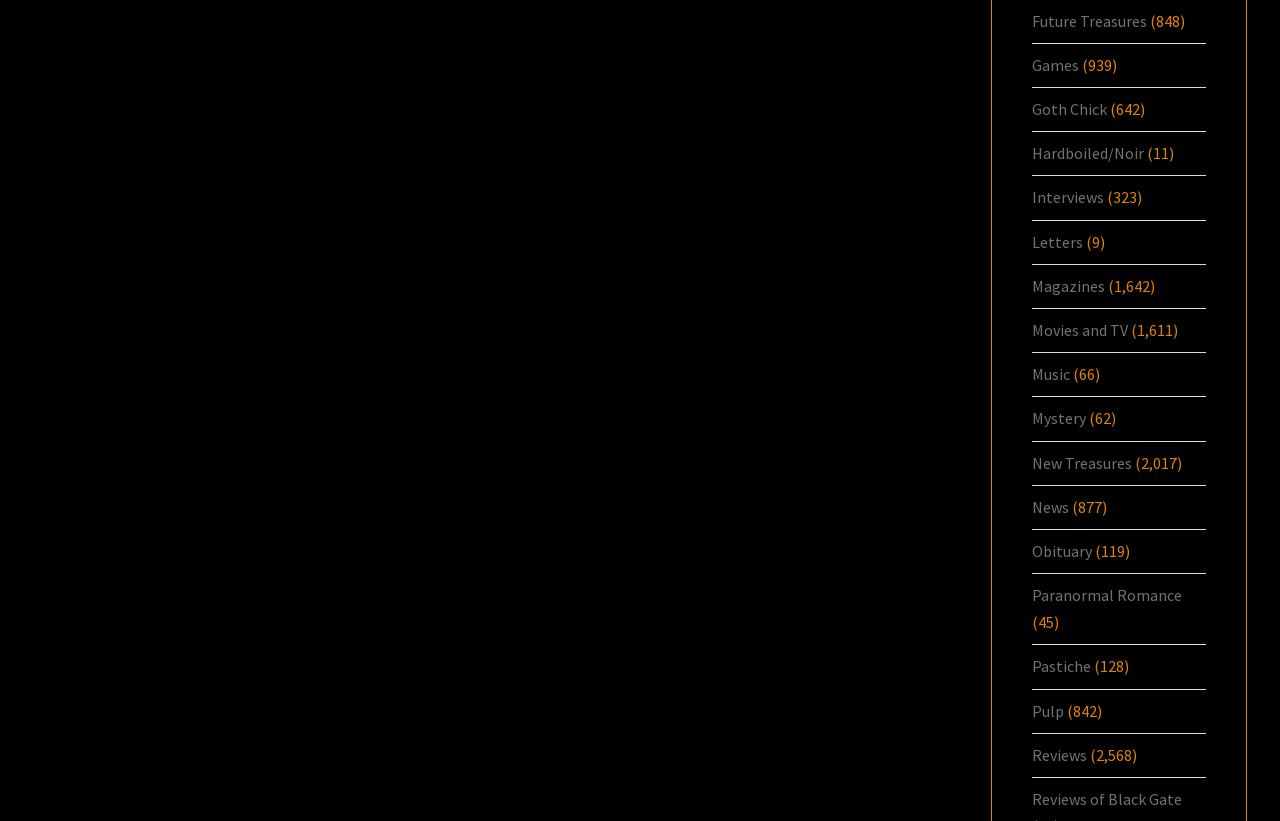Please identify the coordinates of the bounding box that should be clicked to fulfill this instruction: "Click on Future Treasures".

[0.806, 0.013, 0.896, 0.037]